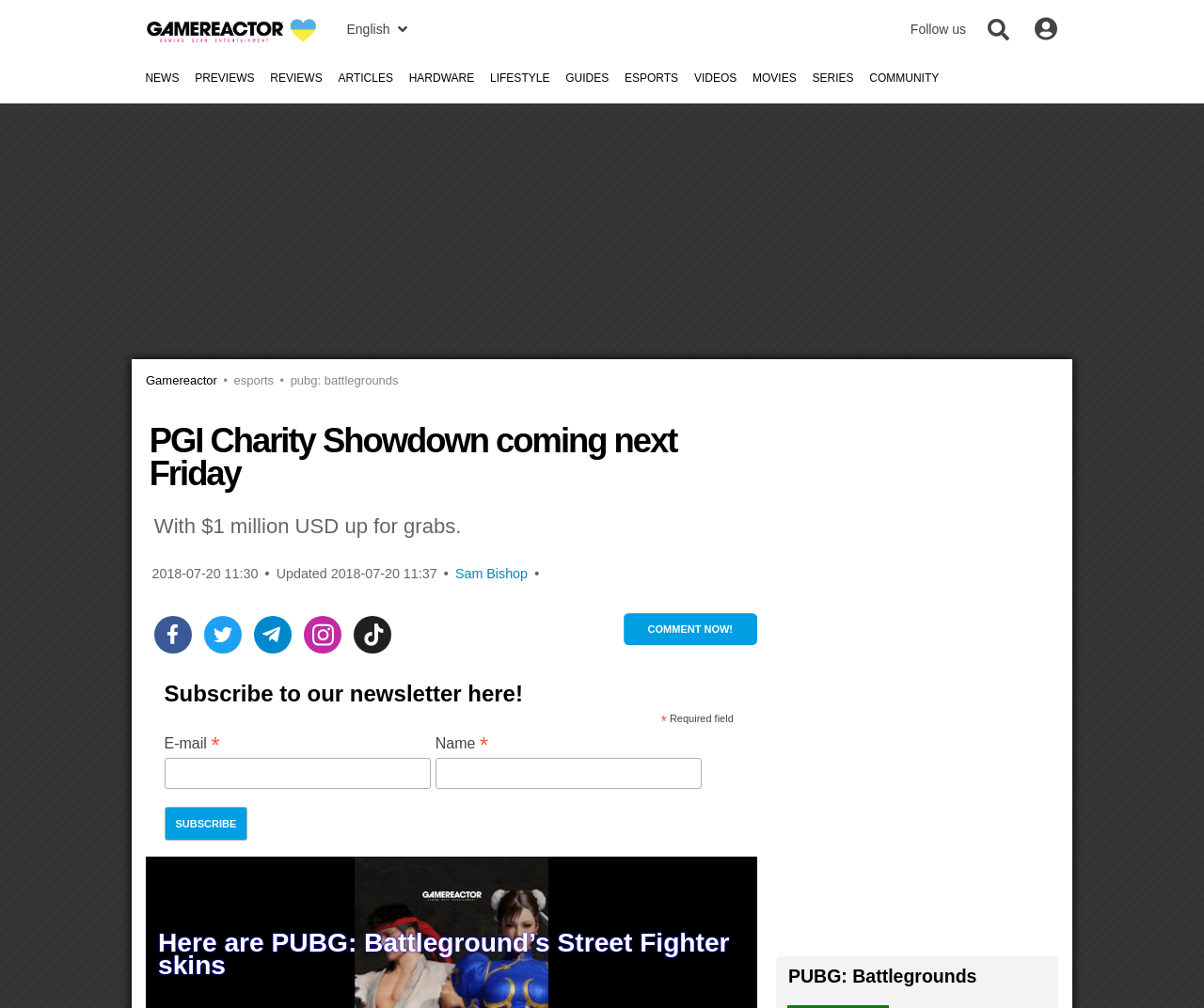Find the bounding box coordinates for the HTML element specified by: "esports".

[0.18, 0.37, 0.227, 0.384]